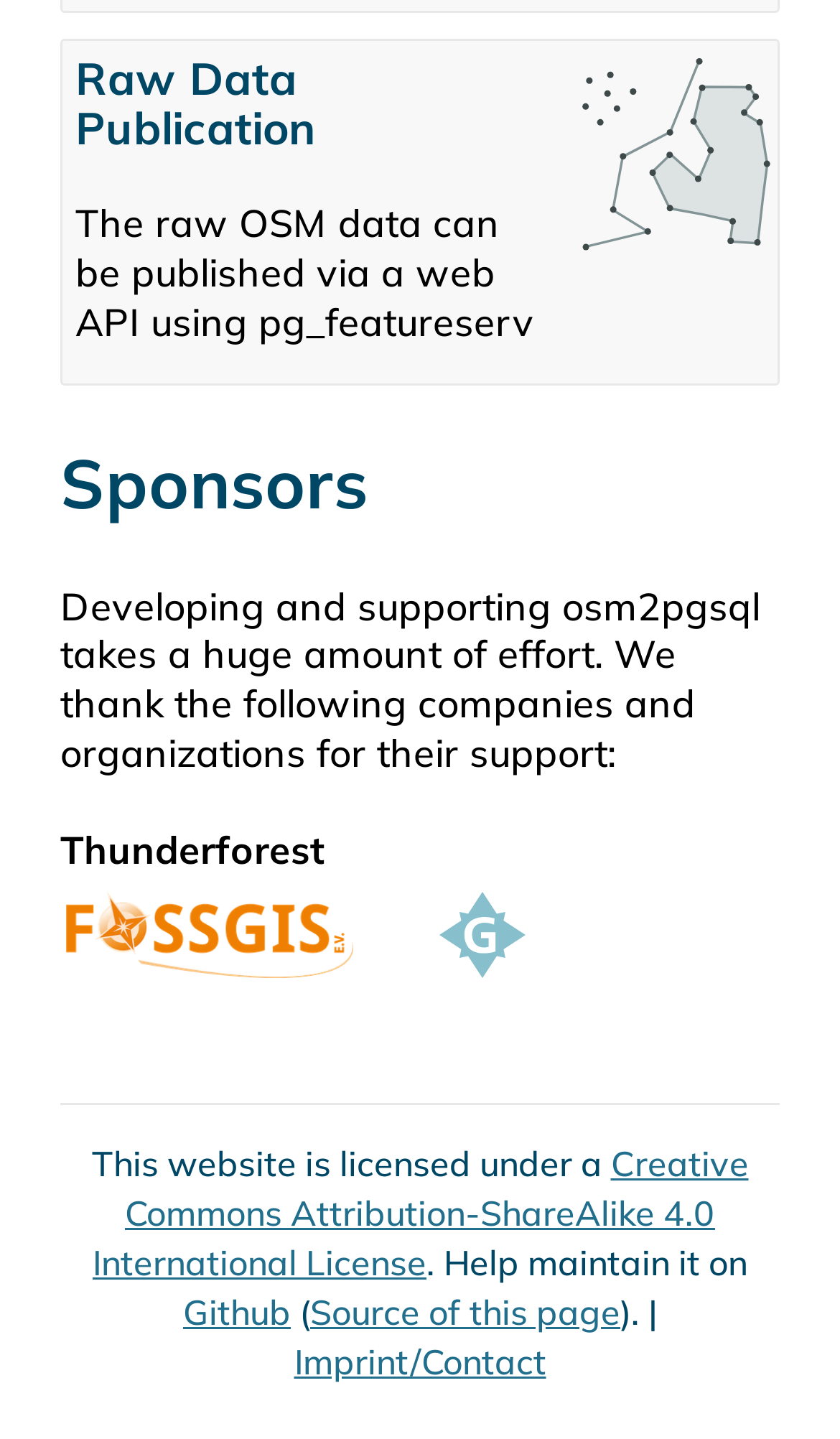Determine the bounding box coordinates of the region I should click to achieve the following instruction: "view Valley Floral Training (11)". Ensure the bounding box coordinates are four float numbers between 0 and 1, i.e., [left, top, right, bottom].

None